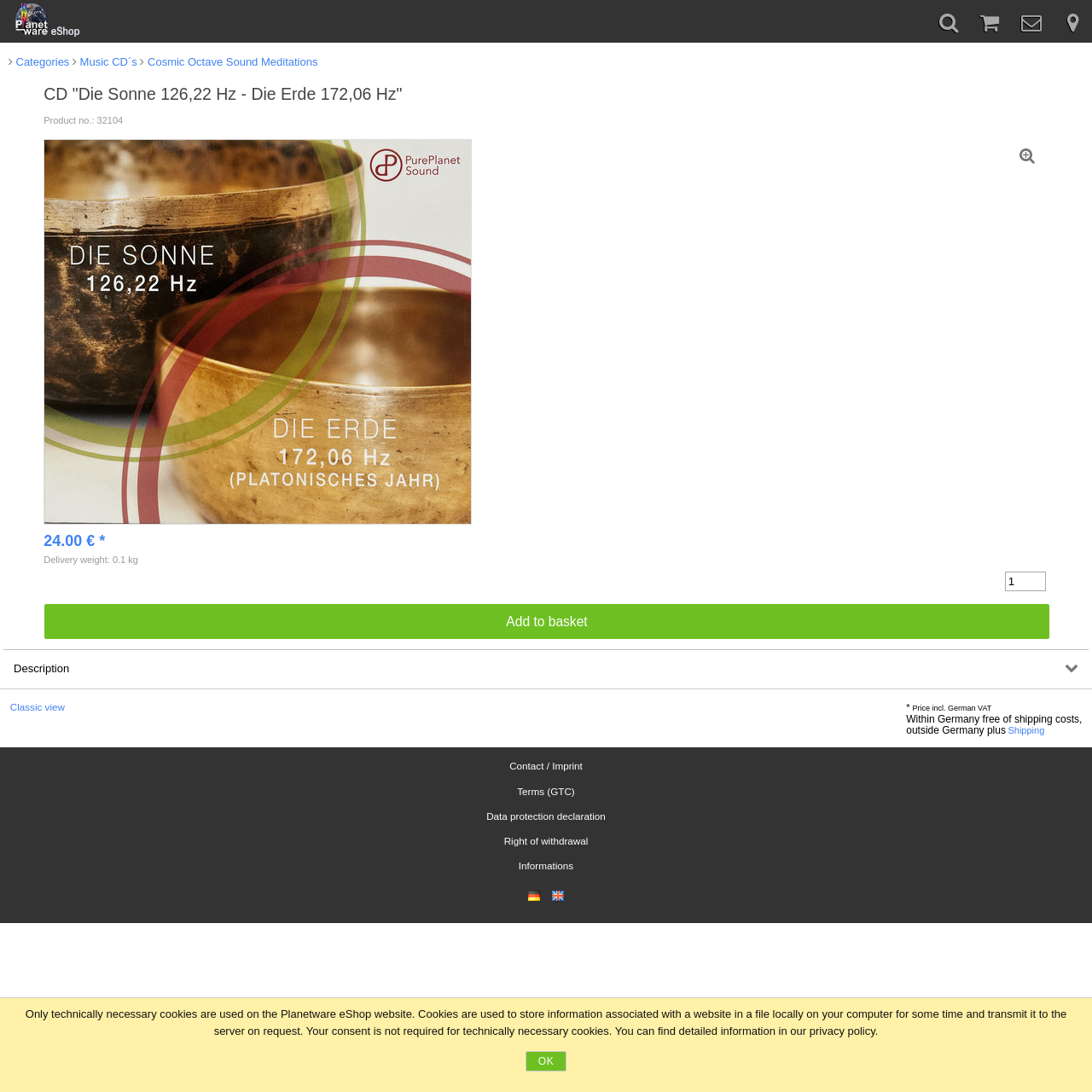Specify the bounding box coordinates of the element's region that should be clicked to achieve the following instruction: "Select United Kingdom (English) language". The bounding box coordinates consist of four float numbers between 0 and 1, in the format [left, top, right, bottom].

[0.5, 0.821, 0.522, 0.833]